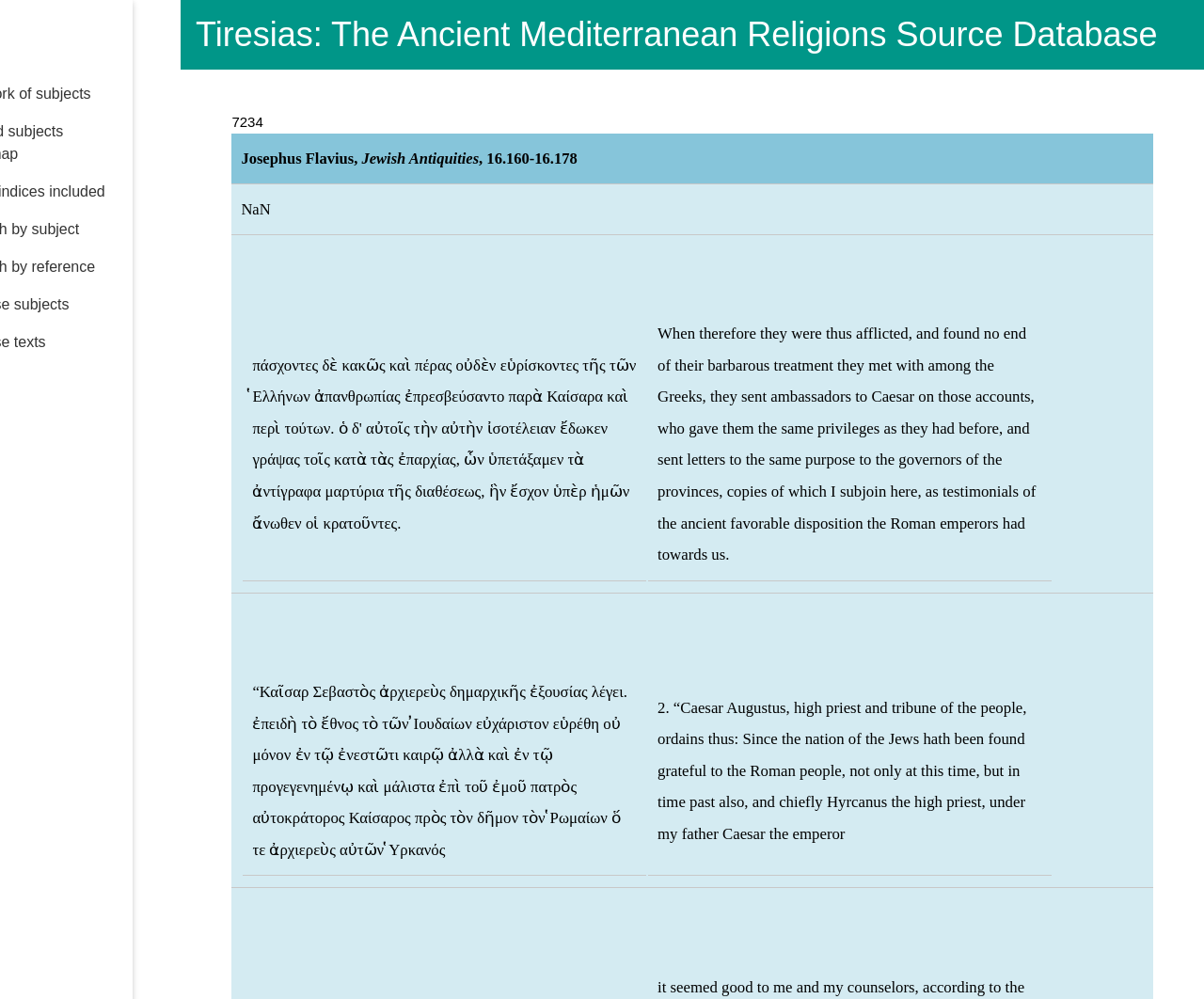How many tables are in the webpage?
Using the image, provide a concise answer in one word or a short phrase.

2